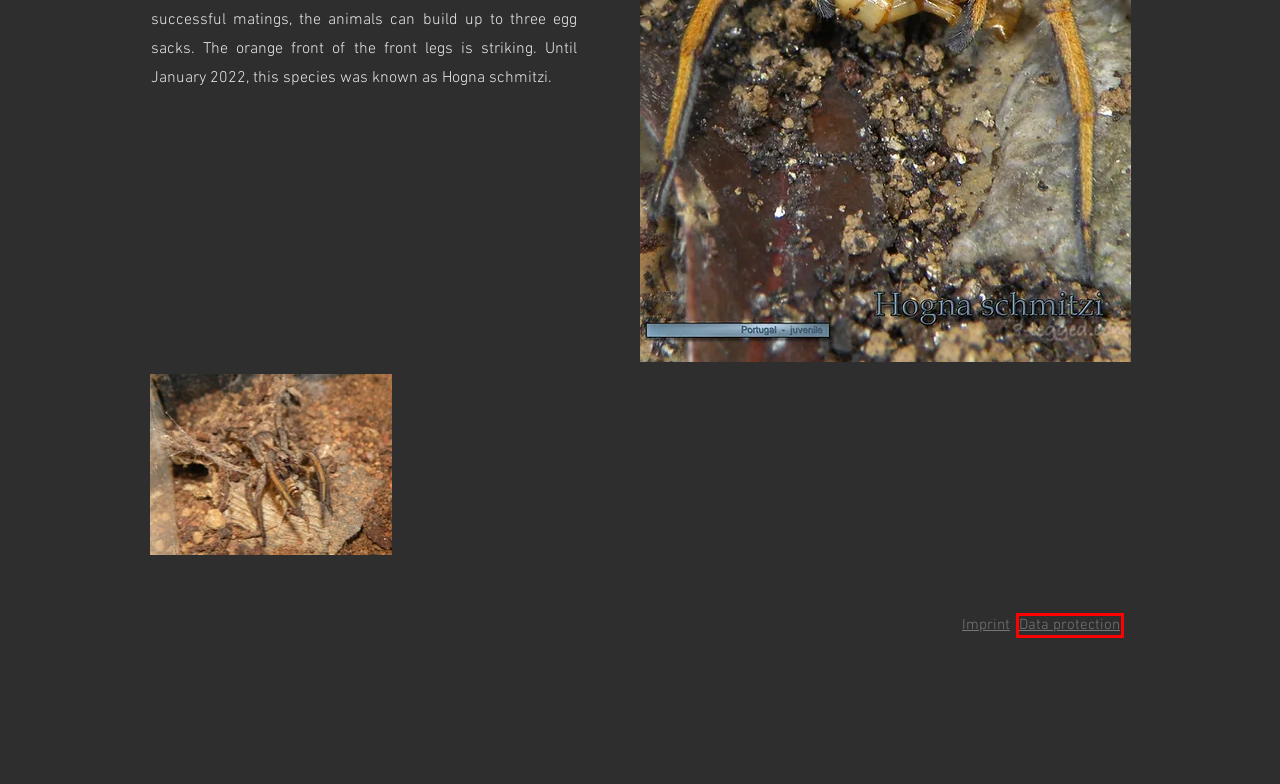You are provided with a screenshot of a webpage containing a red rectangle bounding box. Identify the webpage description that best matches the new webpage after the element in the bounding box is clicked. Here are the potential descriptions:
A. Contact | 8 Legged
B. The hobby | 8 Legged
C. Araneomorphae | 8 Legged
D. Offers / Wanted | 8 Legged
E. ...worth knowing | 8 Legged
F. Data protection | 8 Legged
G. Team2Barylestis scutatusCameroon crab spider
Cameroon
~ 2,5 cm bodylength
H. Mesothelae | 8 Legged

F